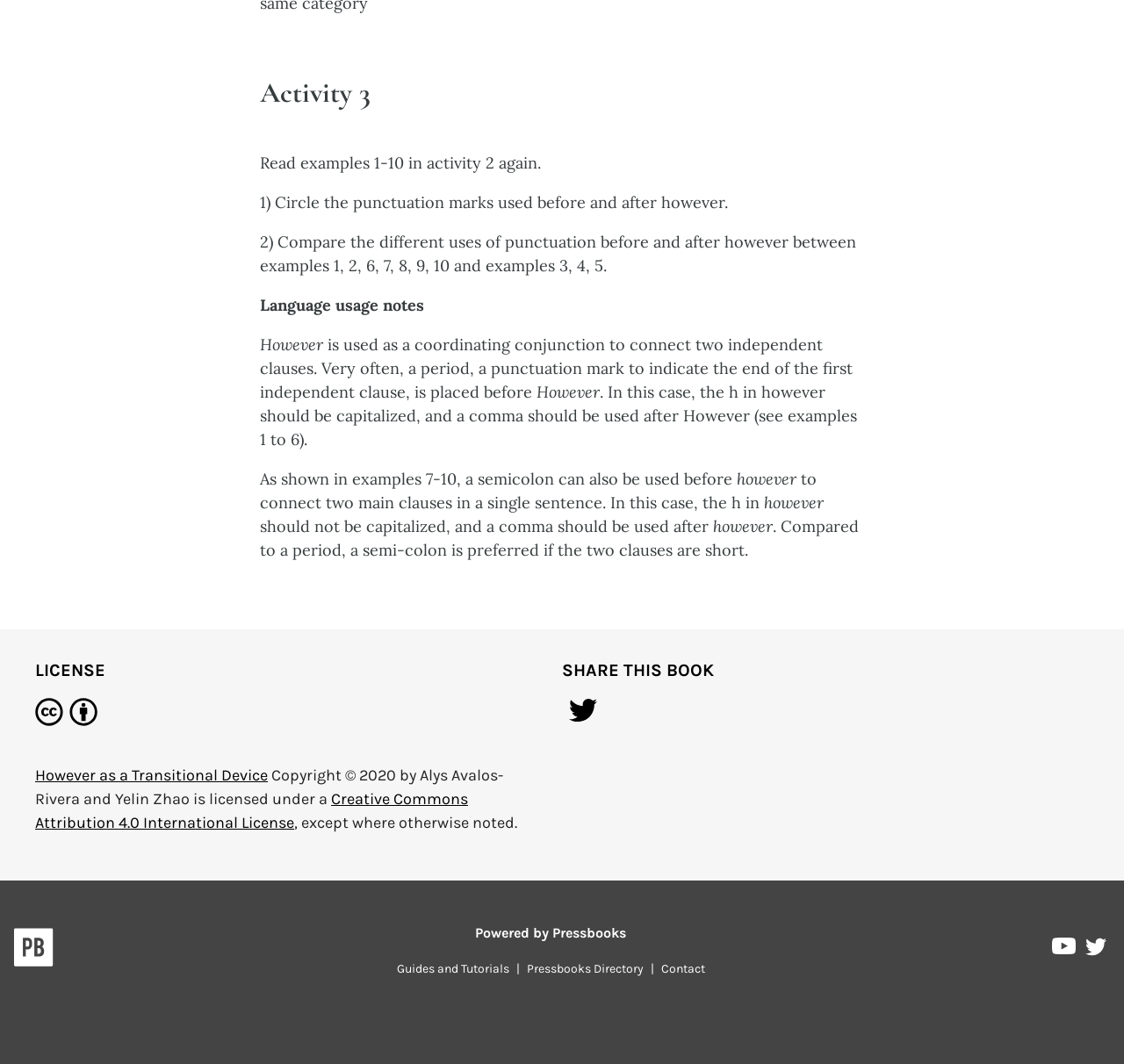What is the name of the platform that powered this book? Analyze the screenshot and reply with just one word or a short phrase.

Pressbooks